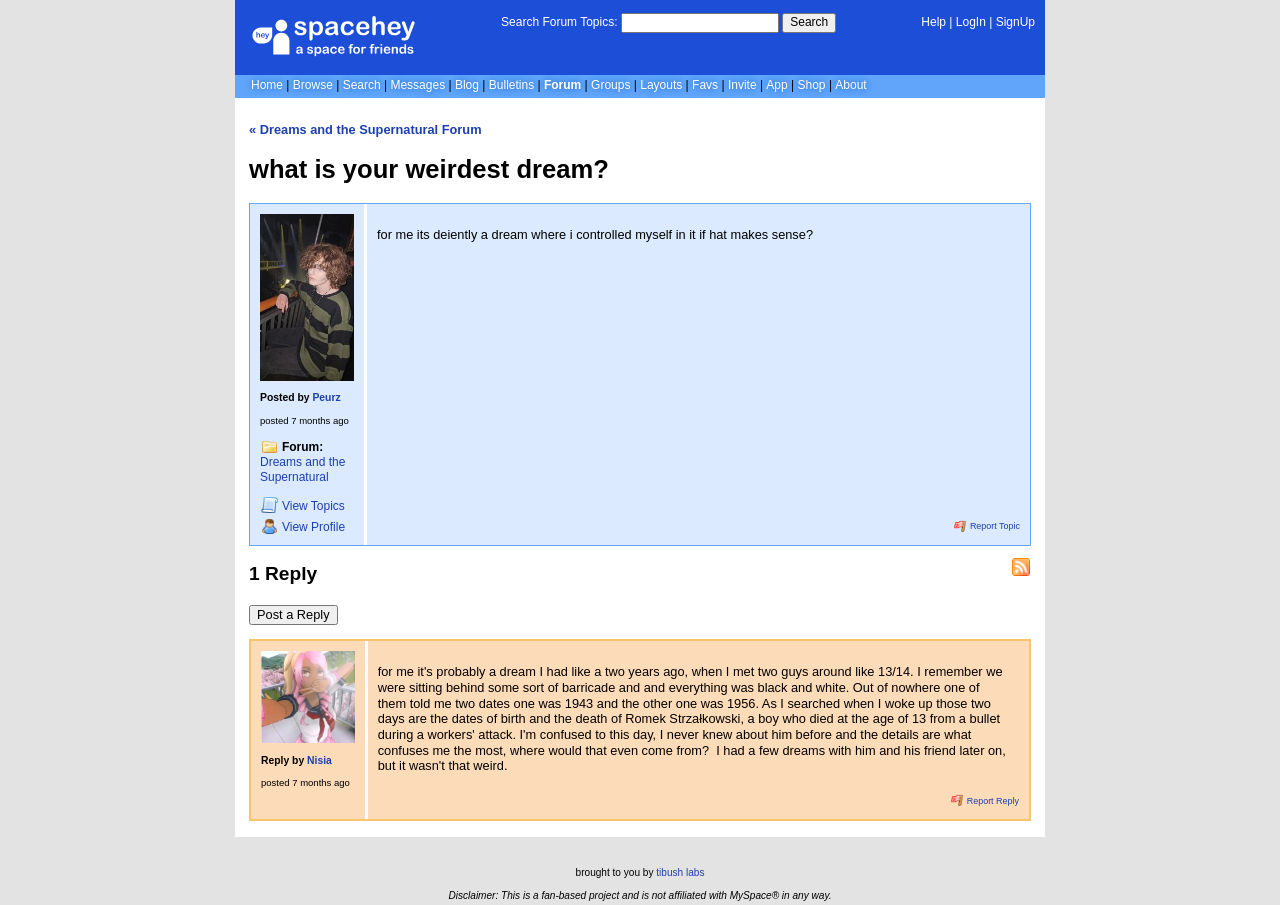Who posted the topic?
Examine the image closely and answer the question with as much detail as possible.

I found the answer by looking at the heading element that says 'Posted by Peurz' and also the link element that says 'Peurz' which is a sub-element of the 'Posted by' static text element.